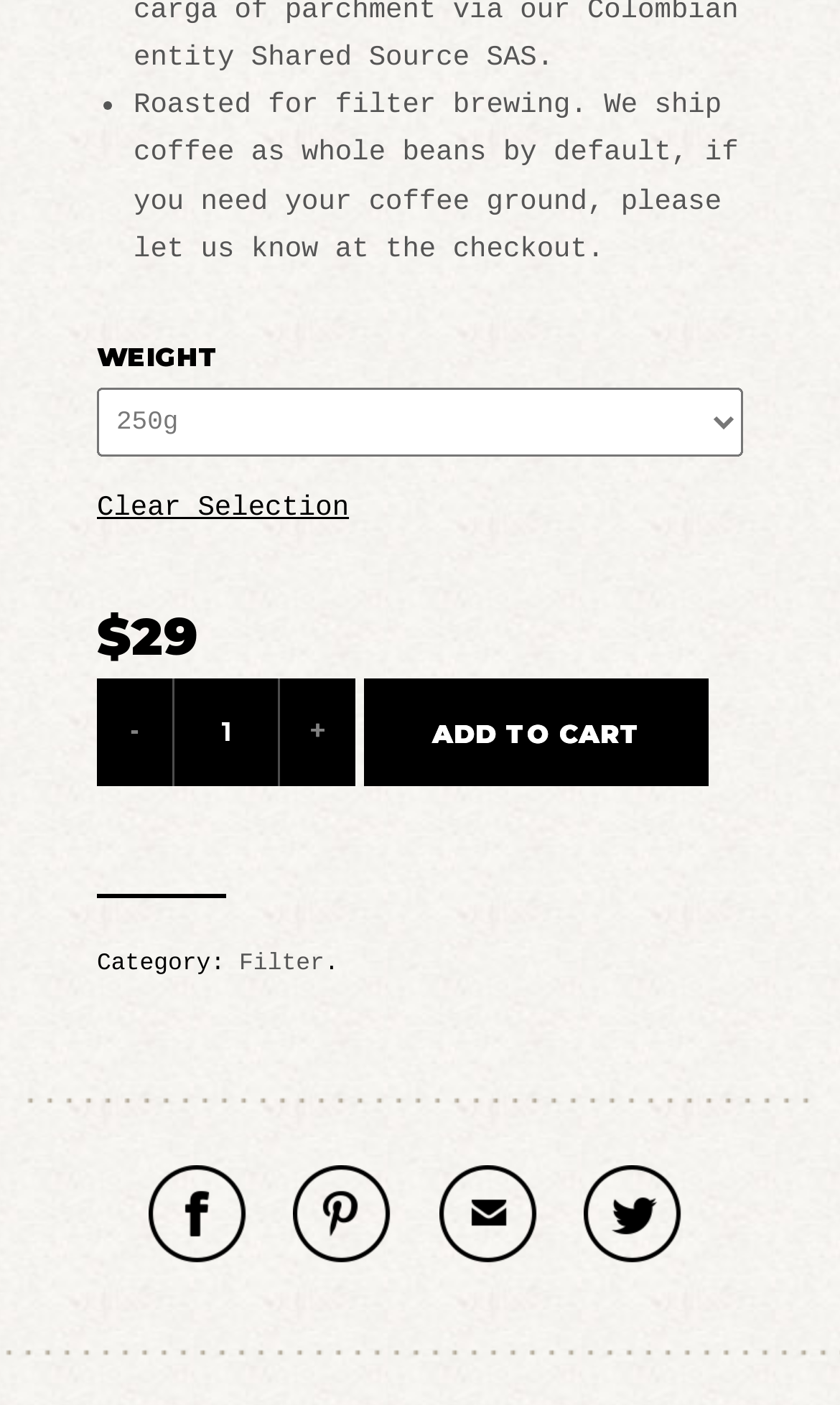How can I change the quantity of coffee?
Look at the image and respond with a single word or a short phrase.

Using the '+' and '-' buttons